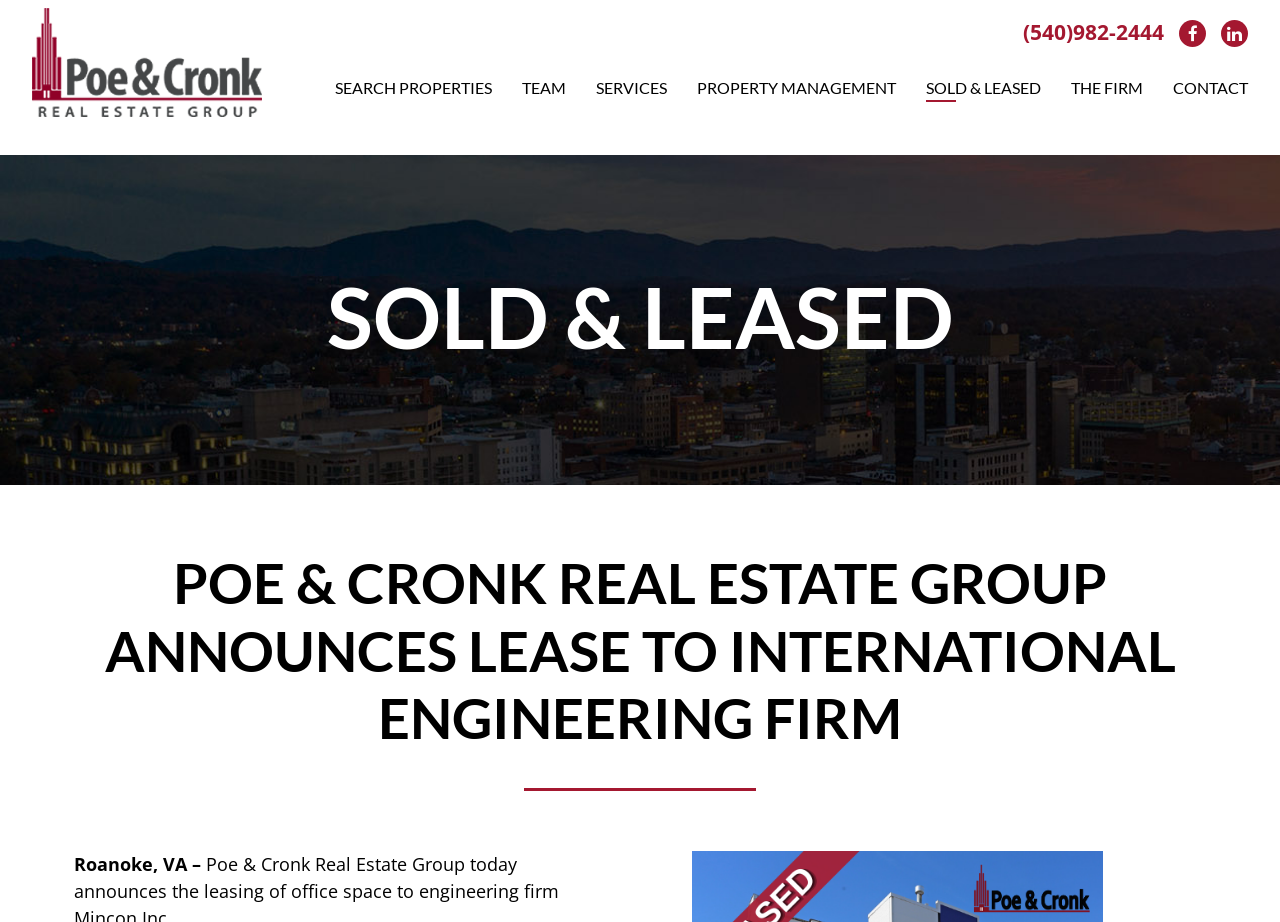Can you identify the bounding box coordinates of the clickable region needed to carry out this instruction: 'Visit Facebook page'? The coordinates should be four float numbers within the range of 0 to 1, stated as [left, top, right, bottom].

[0.913, 0.019, 0.942, 0.05]